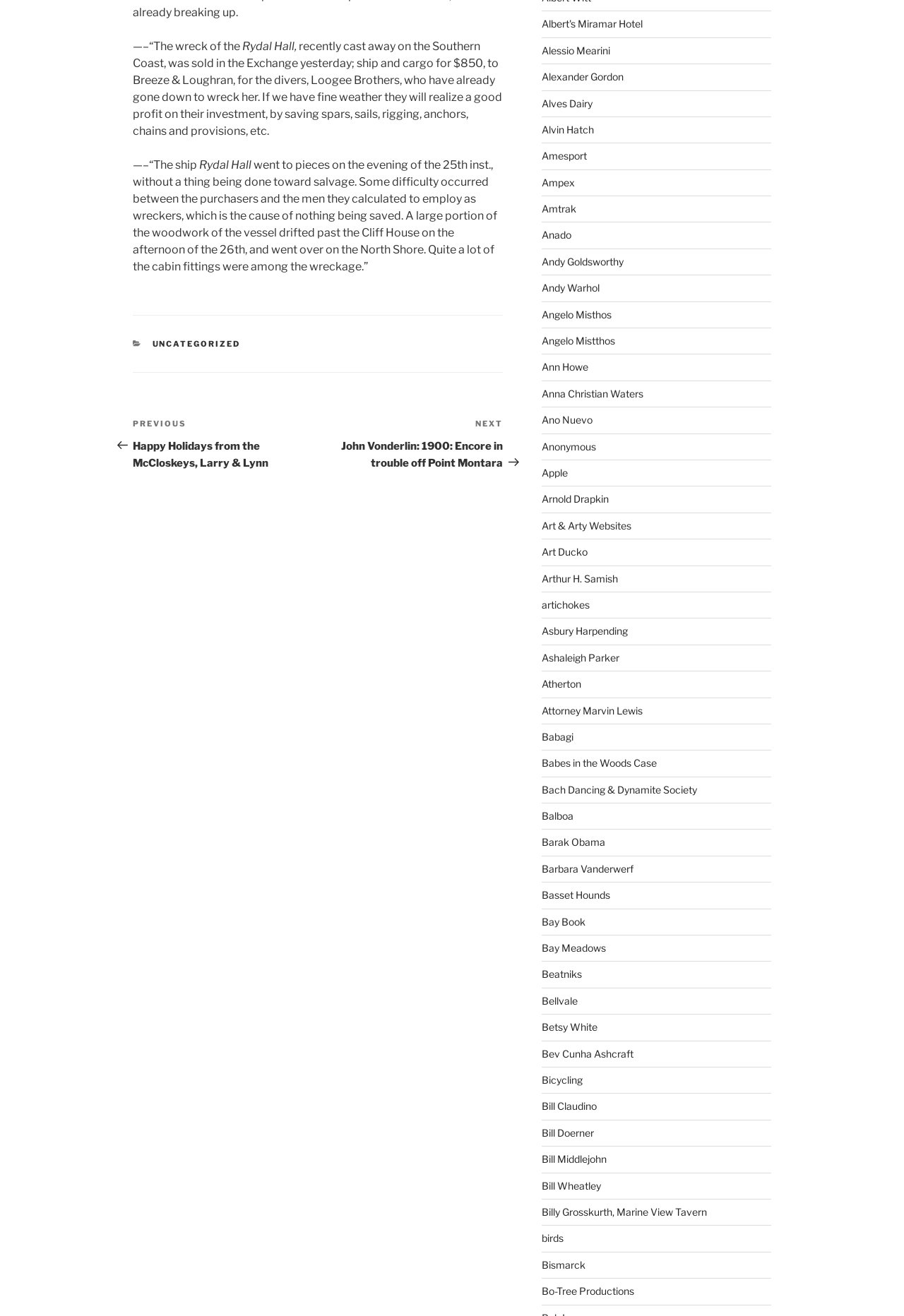What is the name of the ship mentioned in the article?
Give a single word or phrase answer based on the content of the image.

Rydal Hall